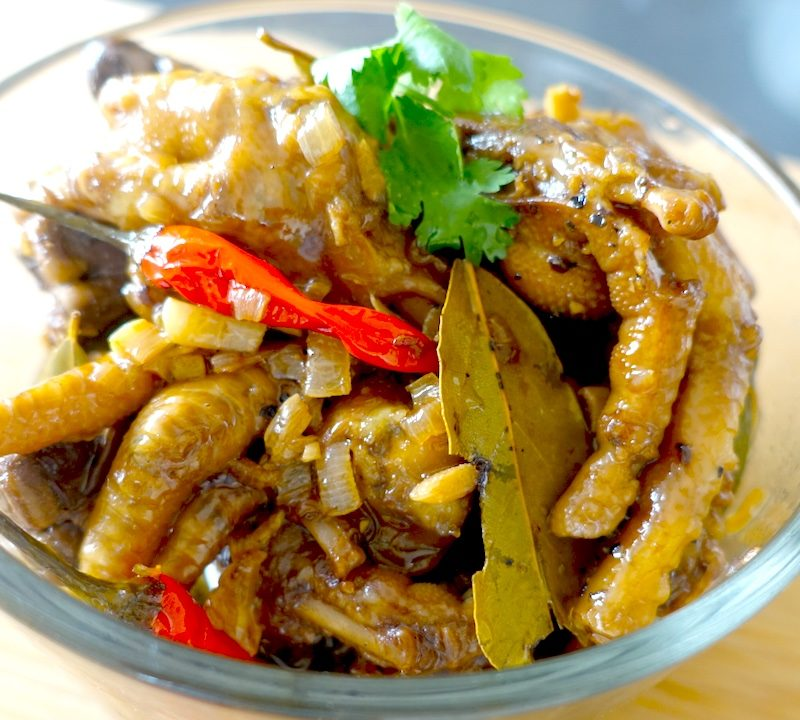Illustrate the scene in the image with a detailed description.

This vibrant image showcases a traditional Filipino dish known as "Adobong Paa ng Manok," which translates to chicken feet adobo. The dish is beautifully presented in a clear glass bowl, allowing the rich, dark gravy to be highlighted. The tender chicken feet are garnished with aromatic herbs, including fresh cilantro, and complemented by slices of onion and a few bright red chili peppers, indicating a slight kick of spice. The addition of bay leaves lends an earthy flavor, making this dish a true explosion of taste. Often enjoyed as a savory street food delicacy, Adobong Paa ng Manok represents a beloved aspect of Filipino culinary culture.